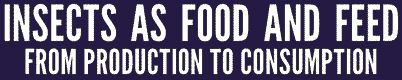Please respond to the question with a concise word or phrase:
What is the subtitle of the image?

From production to consumption